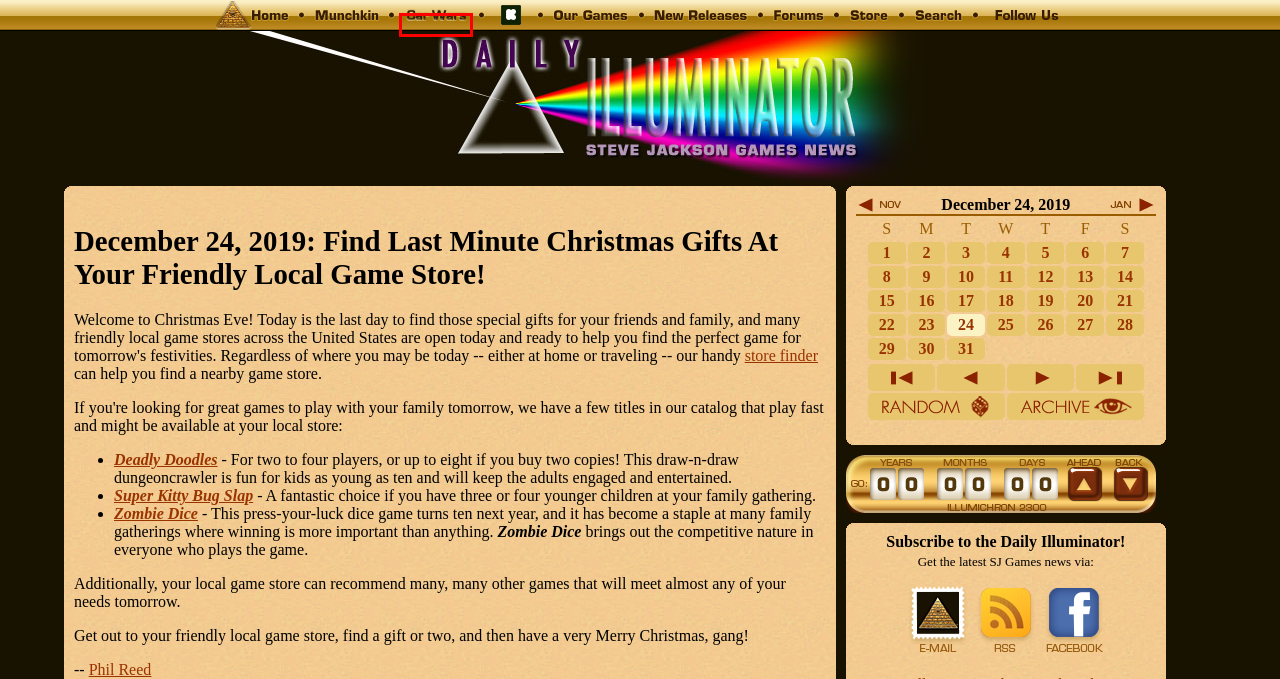Examine the screenshot of a webpage with a red rectangle bounding box. Select the most accurate webpage description that matches the new webpage after clicking the element within the bounding box. Here are the candidates:
A. Steve Jackson Games: Our Games
B. Home
C. Steve Jackson Games: Follow Us!
D. Deadly Doodles
E. carwars.sjgames.com
F. Steve Jackson Games: New And Upcoming Releases
G. Zombie Dice
H. Warehouse 23

E